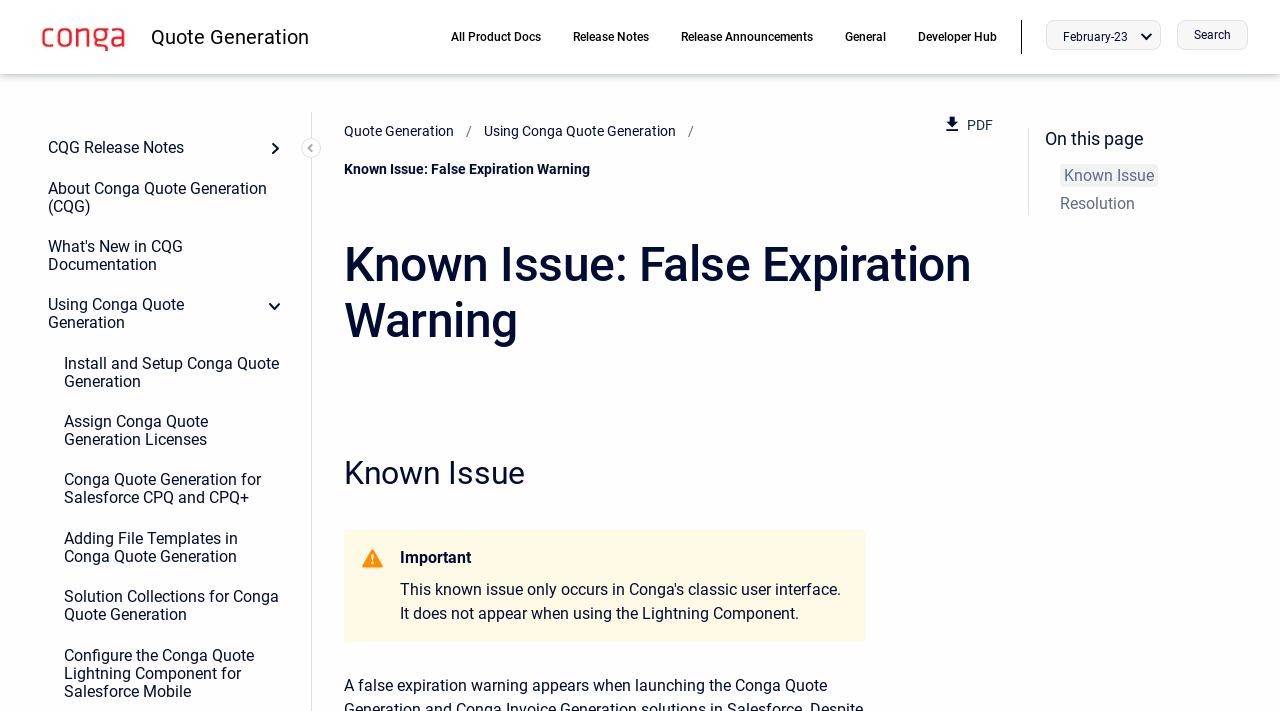Give a short answer to this question using one word or a phrase:
How many buttons are there on the page?

2